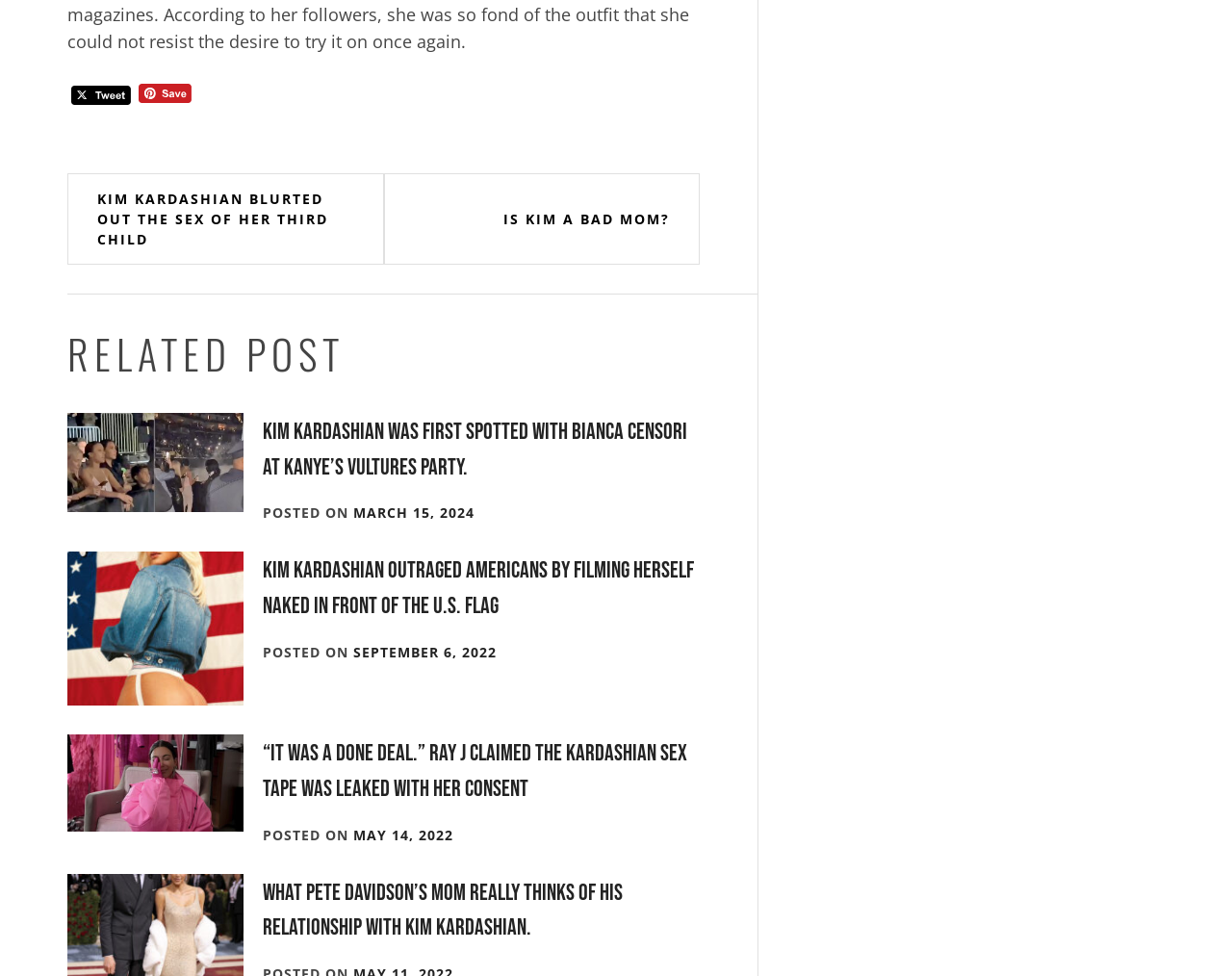Carefully examine the image and provide an in-depth answer to the question: What type of content is presented in the 'RELATED POST' section?

The 'RELATED POST' section appears to contain links to other news articles related to Kim Kardashian, as evidenced by the headings and links in this section, which suggest that they are news articles or blog posts about her life and events.